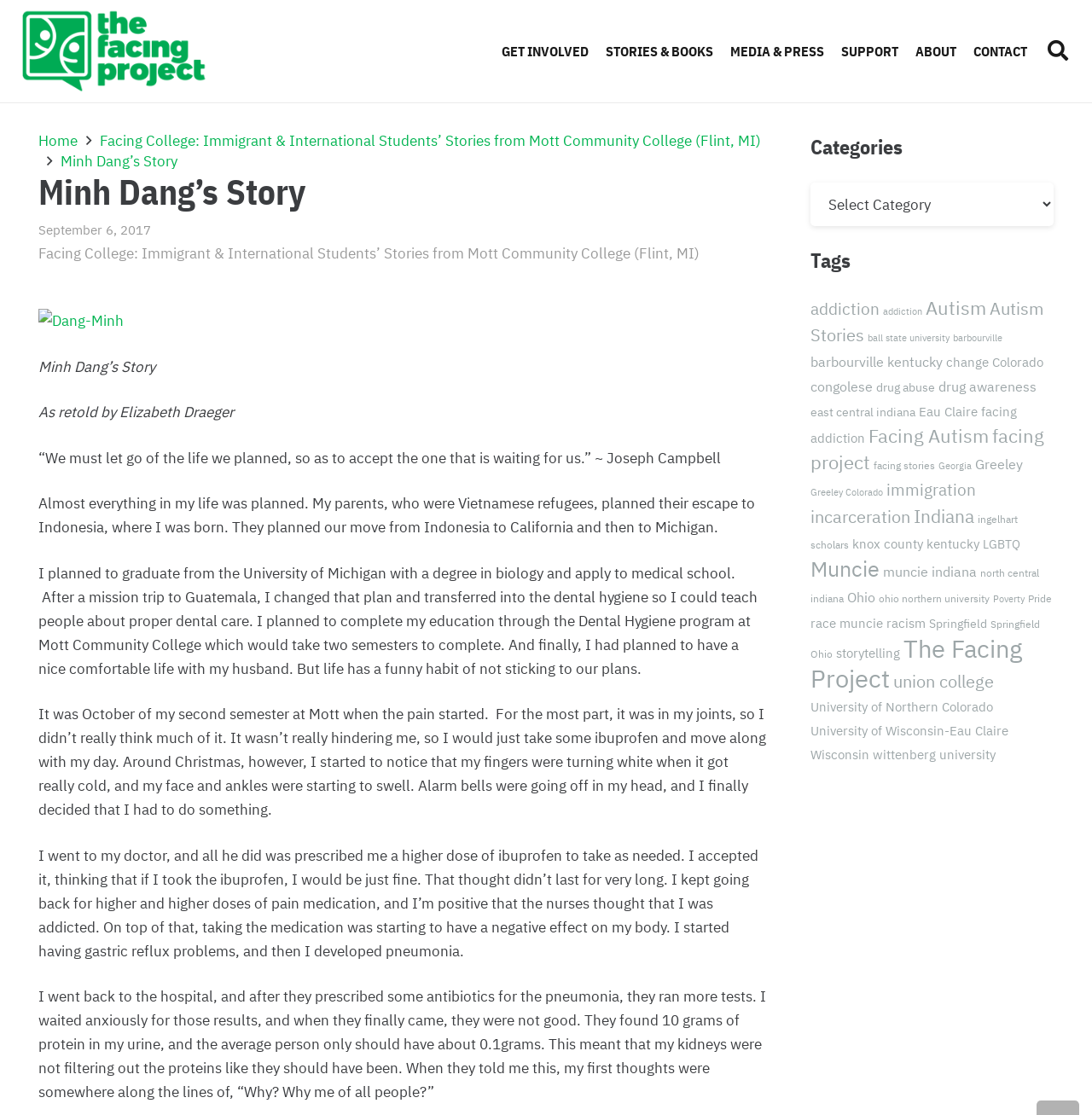Pinpoint the bounding box coordinates of the area that should be clicked to complete the following instruction: "Click the 'GET INVOLVED' link". The coordinates must be given as four float numbers between 0 and 1, i.e., [left, top, right, bottom].

[0.451, 0.0, 0.547, 0.092]